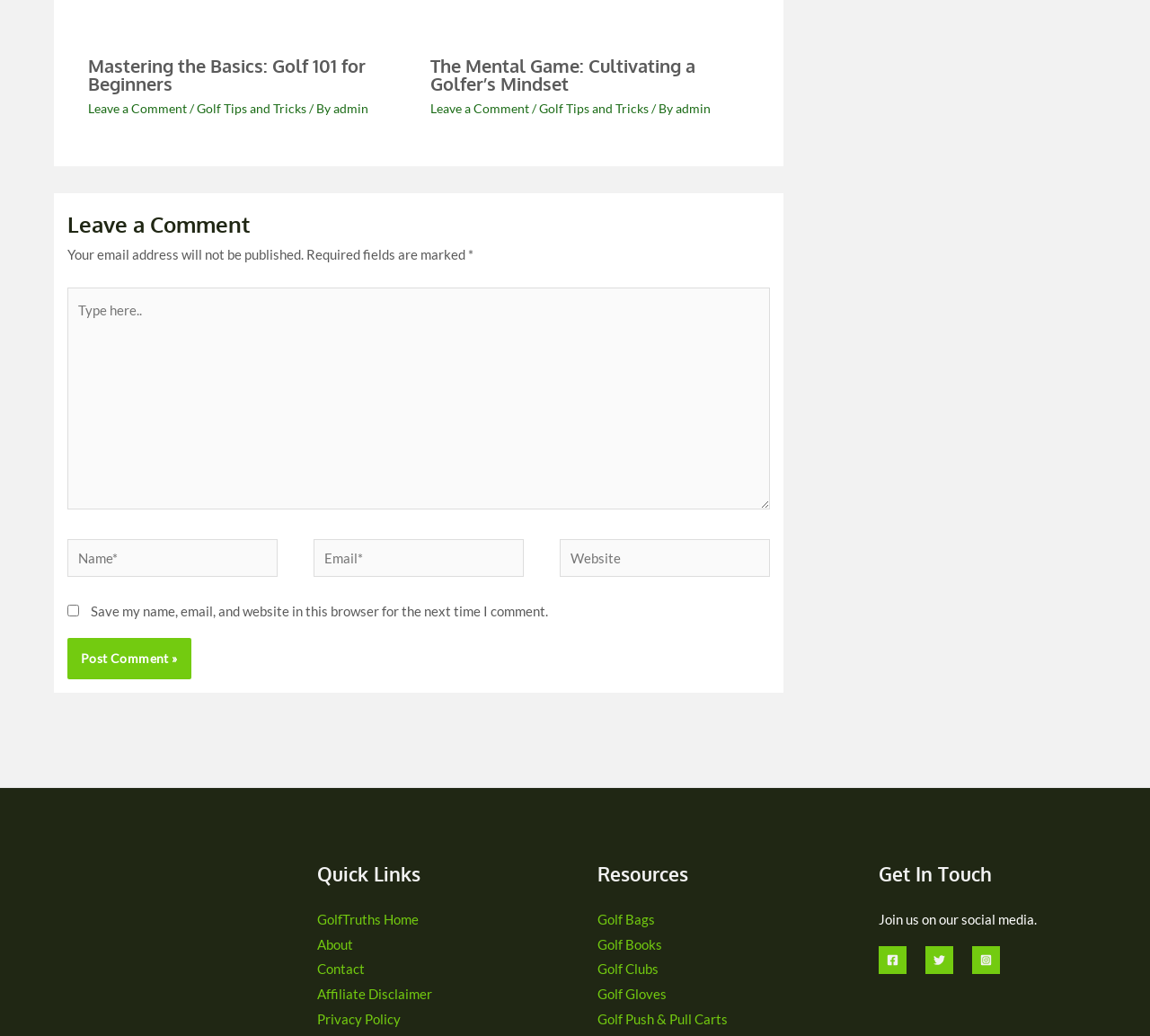Show me the bounding box coordinates of the clickable region to achieve the task as per the instruction: "Click on Golf 101 for Beginners".

[0.076, 0.052, 0.318, 0.092]